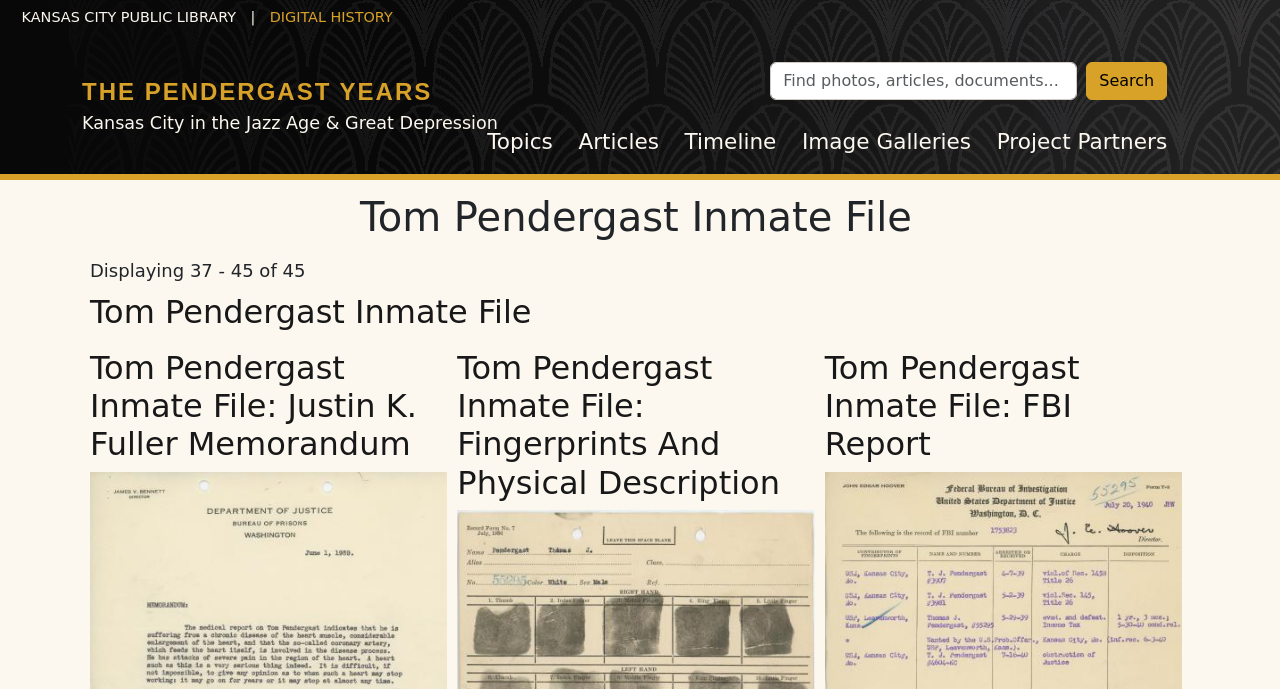What is the purpose of the textbox?
Provide a comprehensive and detailed answer to the question.

The textbox is located next to a 'Search' button, indicating that its purpose is to input search queries.